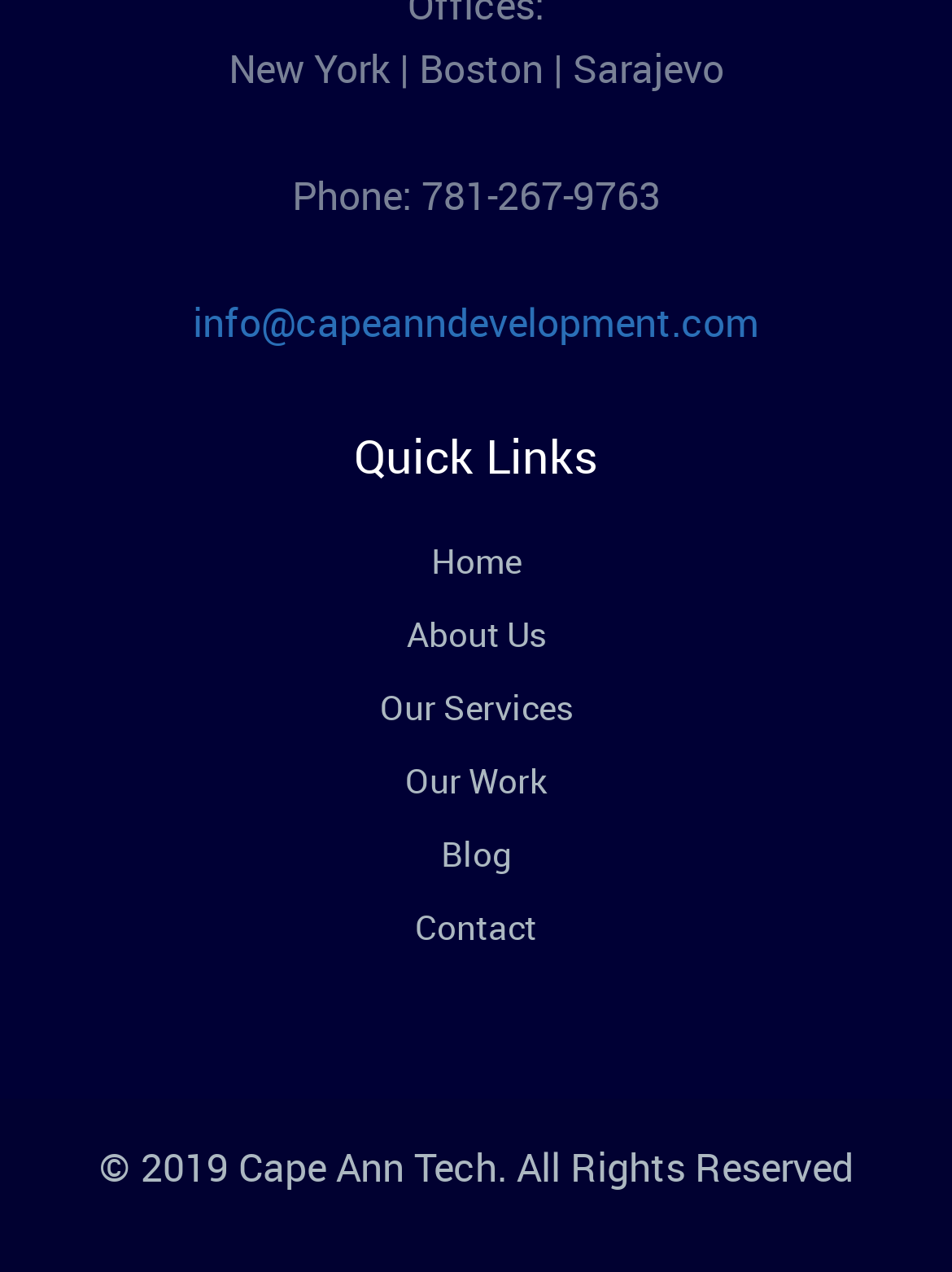What is the company's email address?
Please use the visual content to give a single word or phrase answer.

info@capeanndevelopment.com